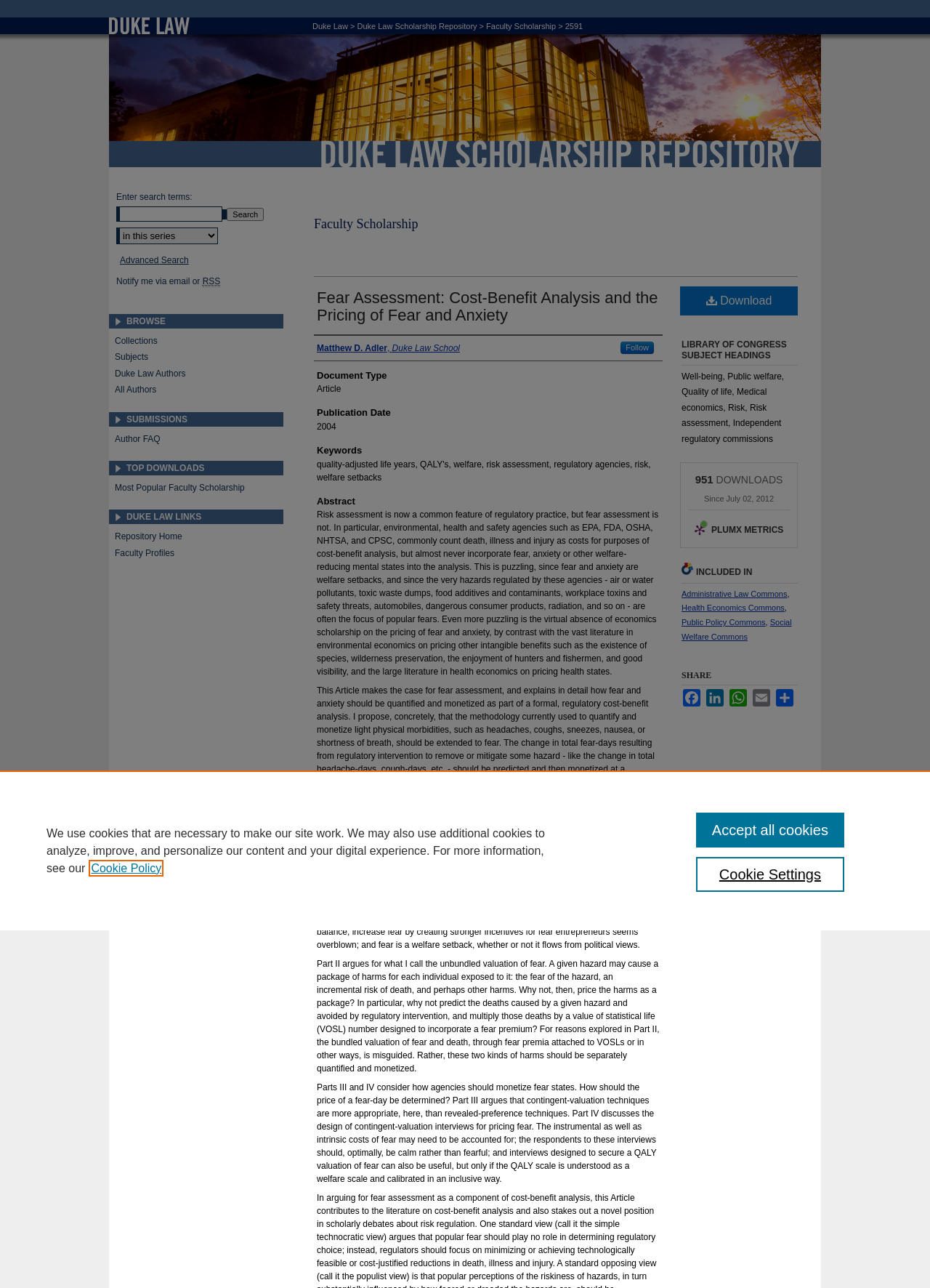What is the publication date of this article? Observe the screenshot and provide a one-word or short phrase answer.

2004